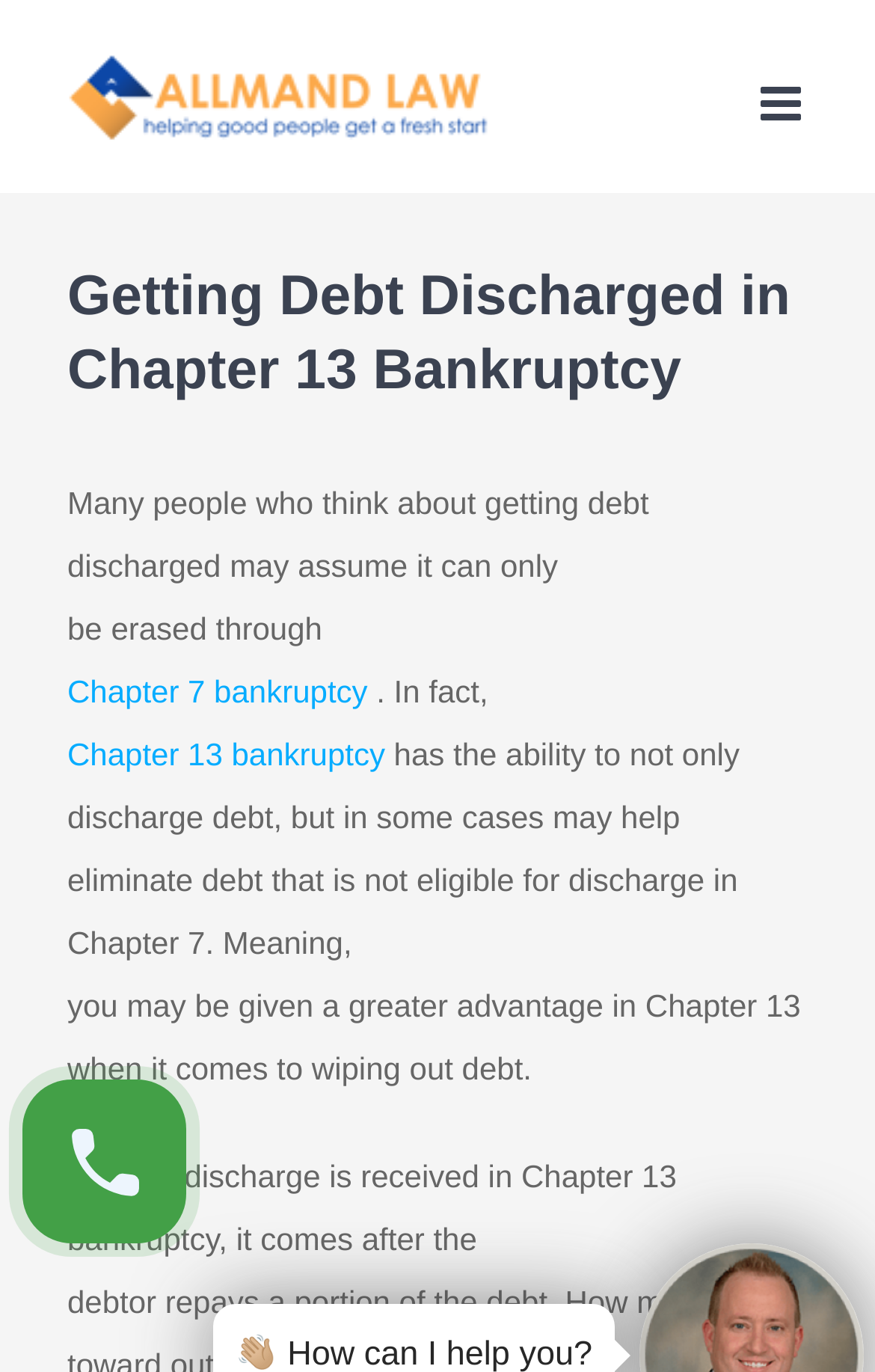Answer the question below using just one word or a short phrase: 
What happens after a discharge is received in Chapter 13 bankruptcy?

It comes after the